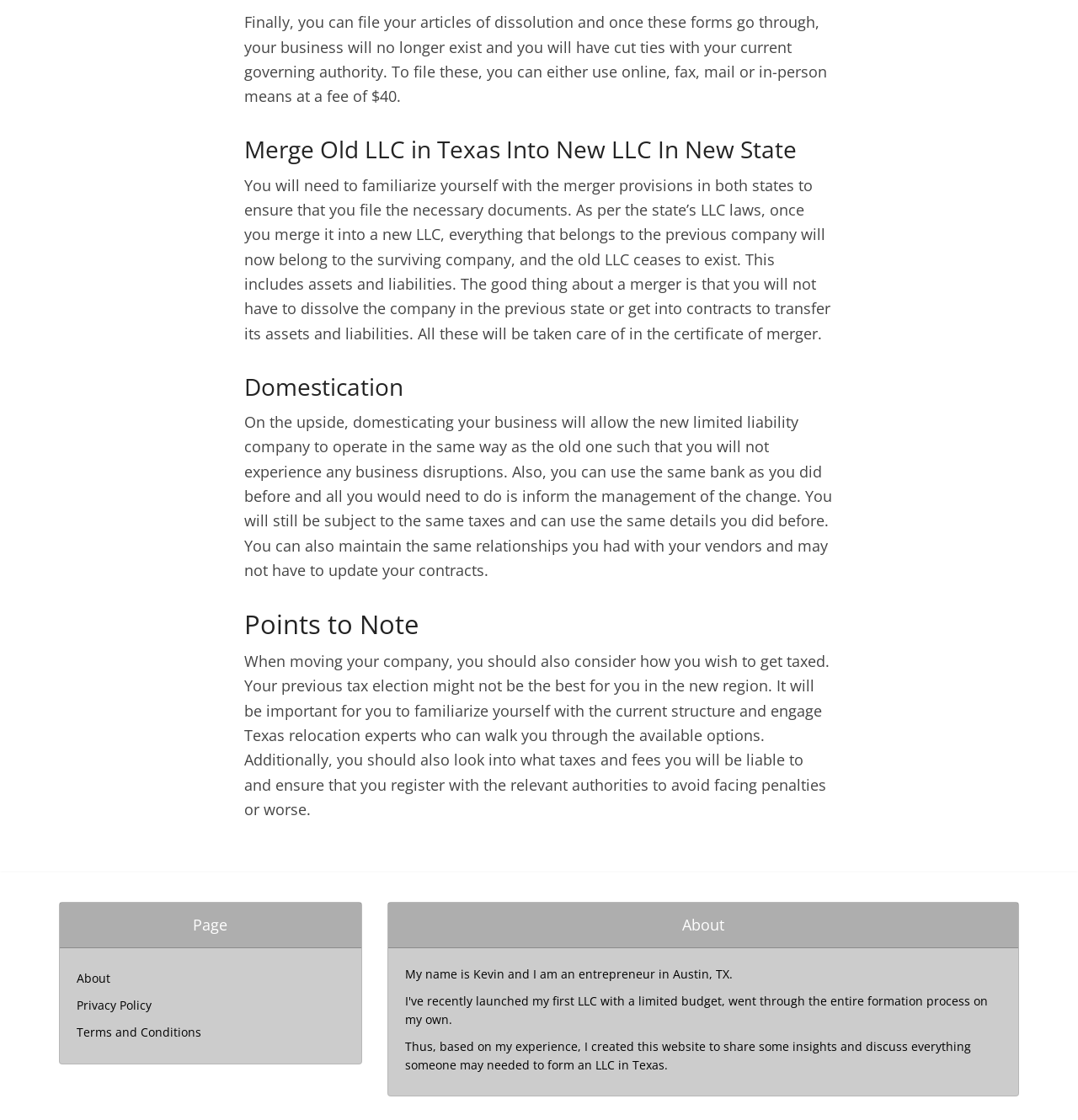Predict the bounding box of the UI element that fits this description: "Privacy Policy".

[0.071, 0.89, 0.141, 0.906]